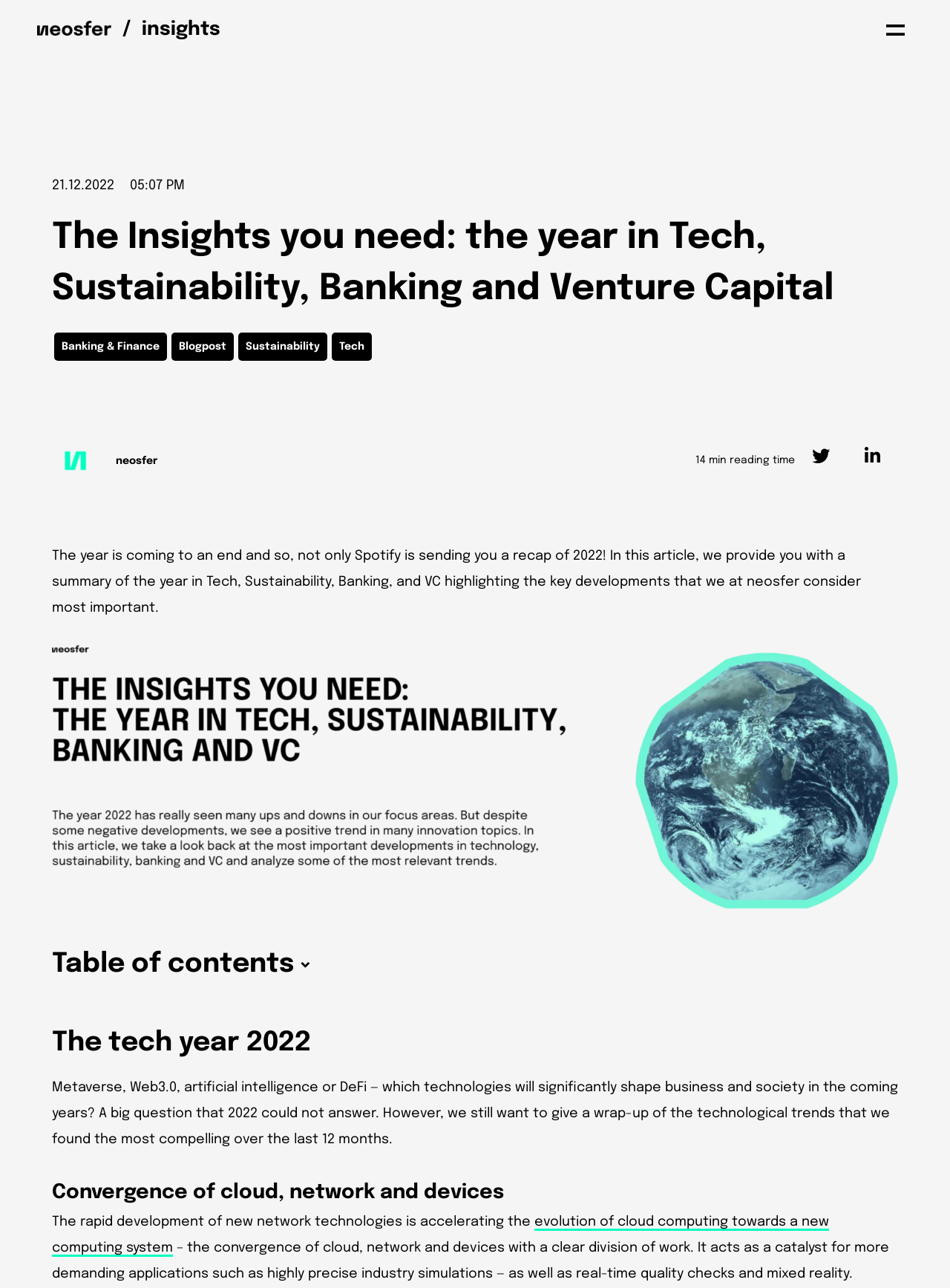Use a single word or phrase to answer the question:
What is the focus of the 'Convergence of cloud, network and devices' section?

New computing system